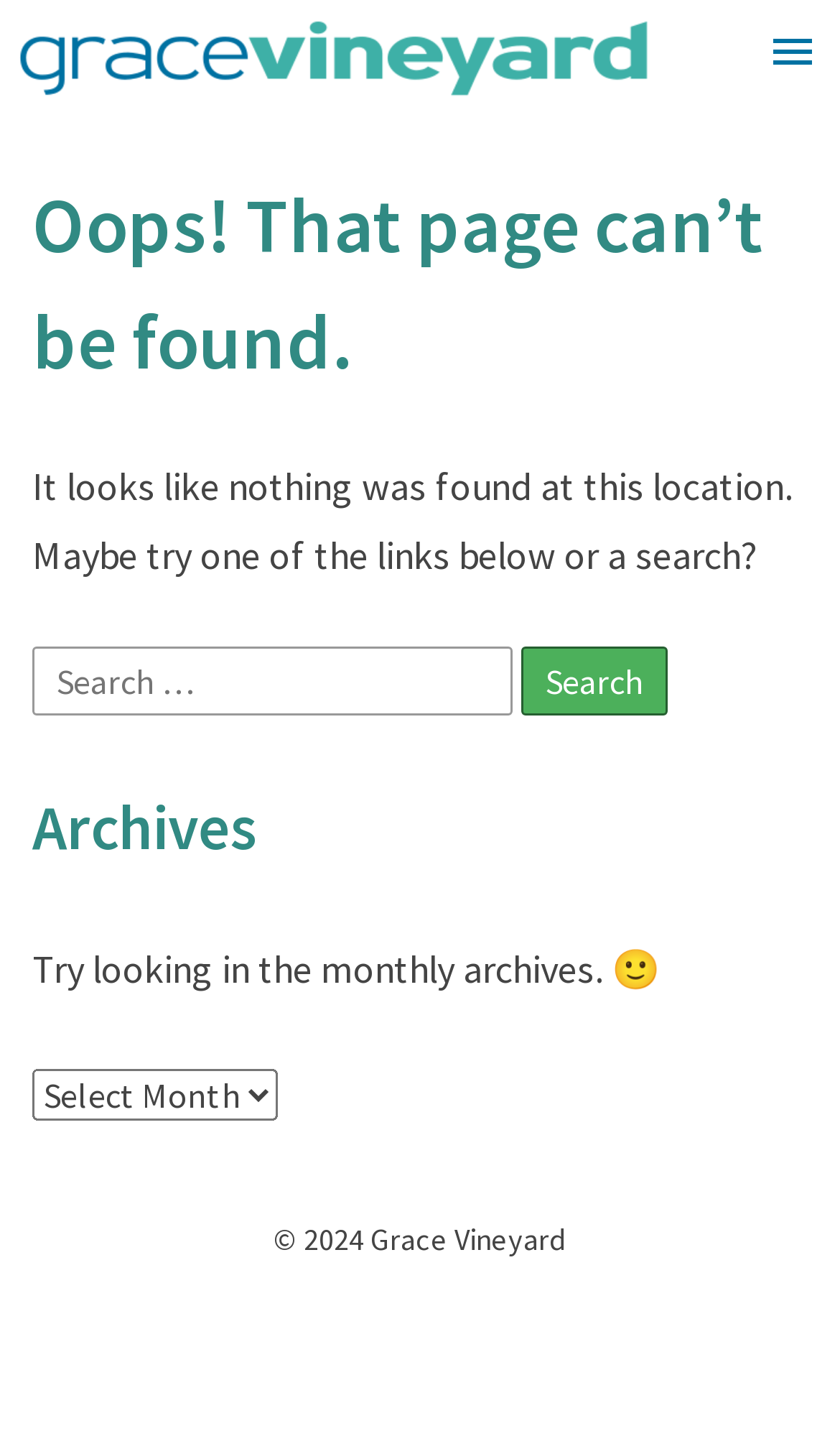Find the bounding box coordinates of the clickable area required to complete the following action: "Click the Search button".

[0.621, 0.452, 0.795, 0.5]